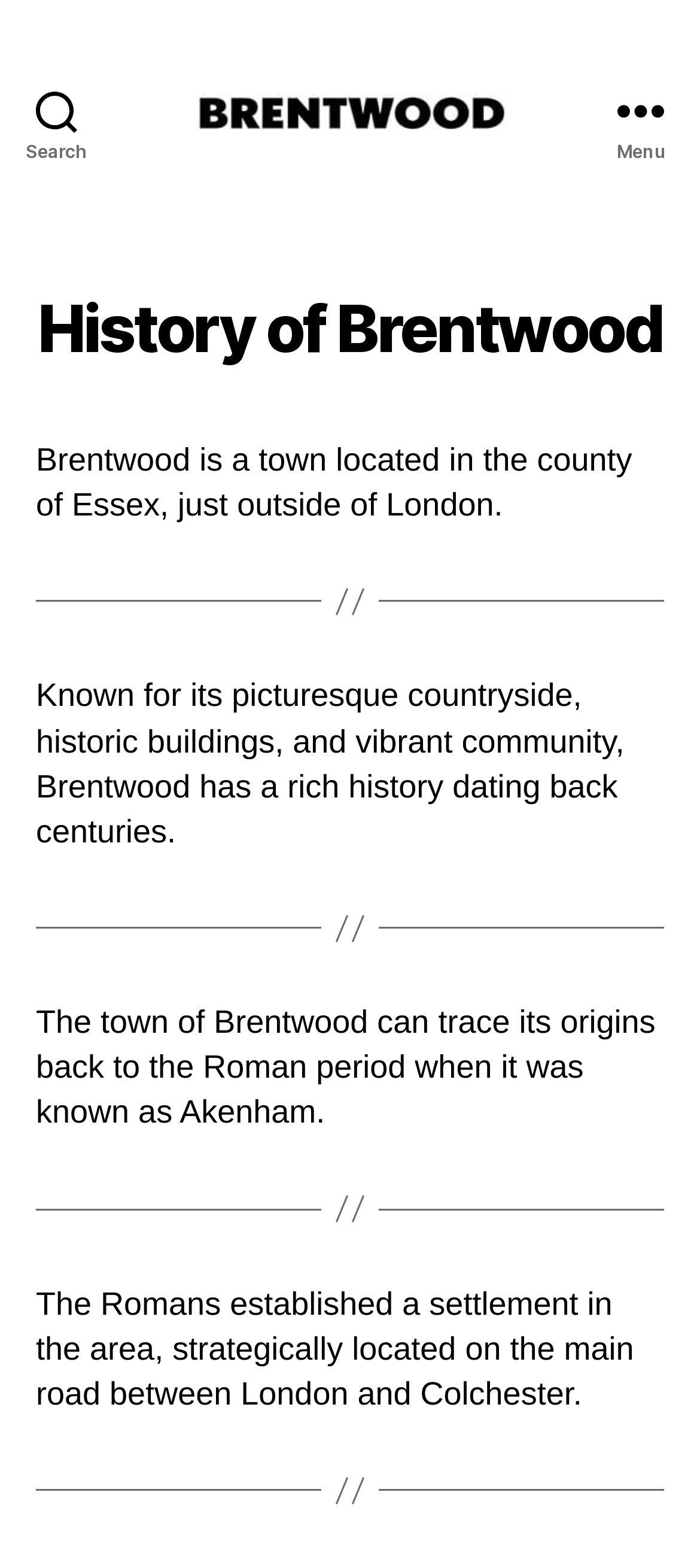Based on the image, provide a detailed and complete answer to the question: 
What is the name of the town described?

The name of the town is mentioned in the static text 'Brentwood Essex - Welcome to Brentwood' and also in the static text 'Brentwood is a town located in the county of Essex, just outside of London.'